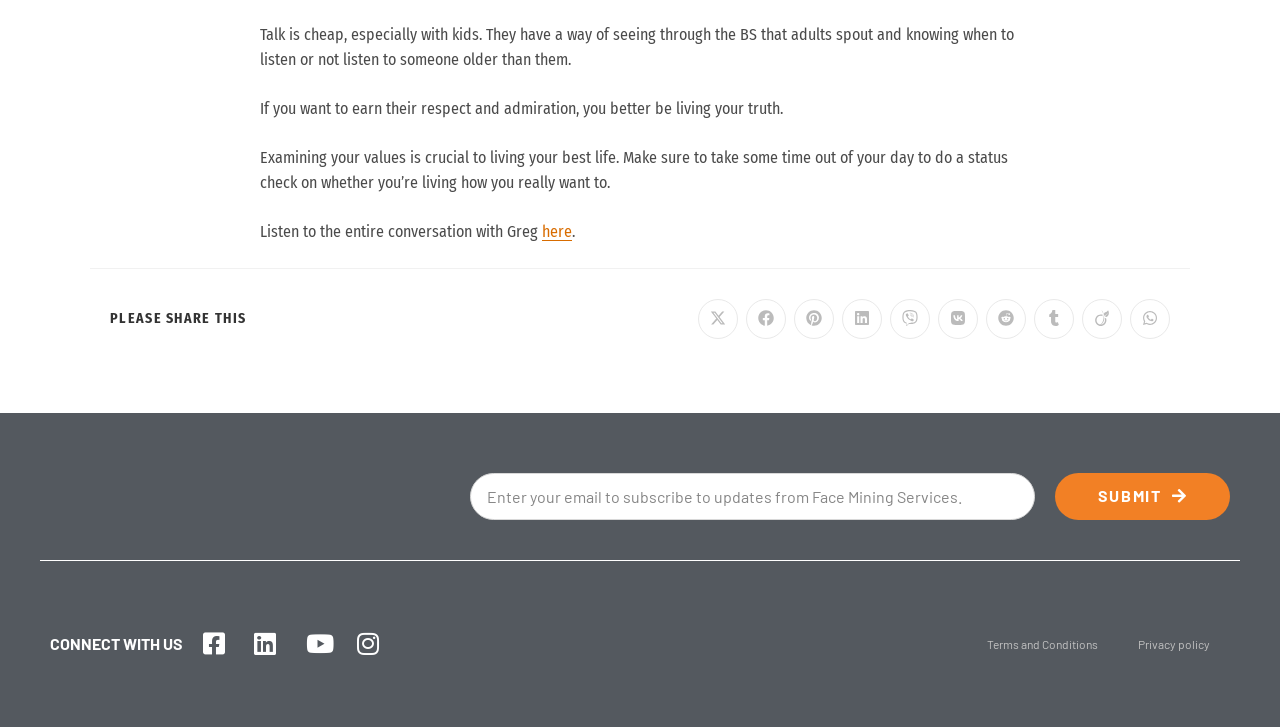Using the details from the image, please elaborate on the following question: What is the purpose of the textbox on the webpage?

The textbox on the webpage is labeled 'Email' and is required, suggesting that it is used to input an email address, possibly for subscription or newsletter purposes.